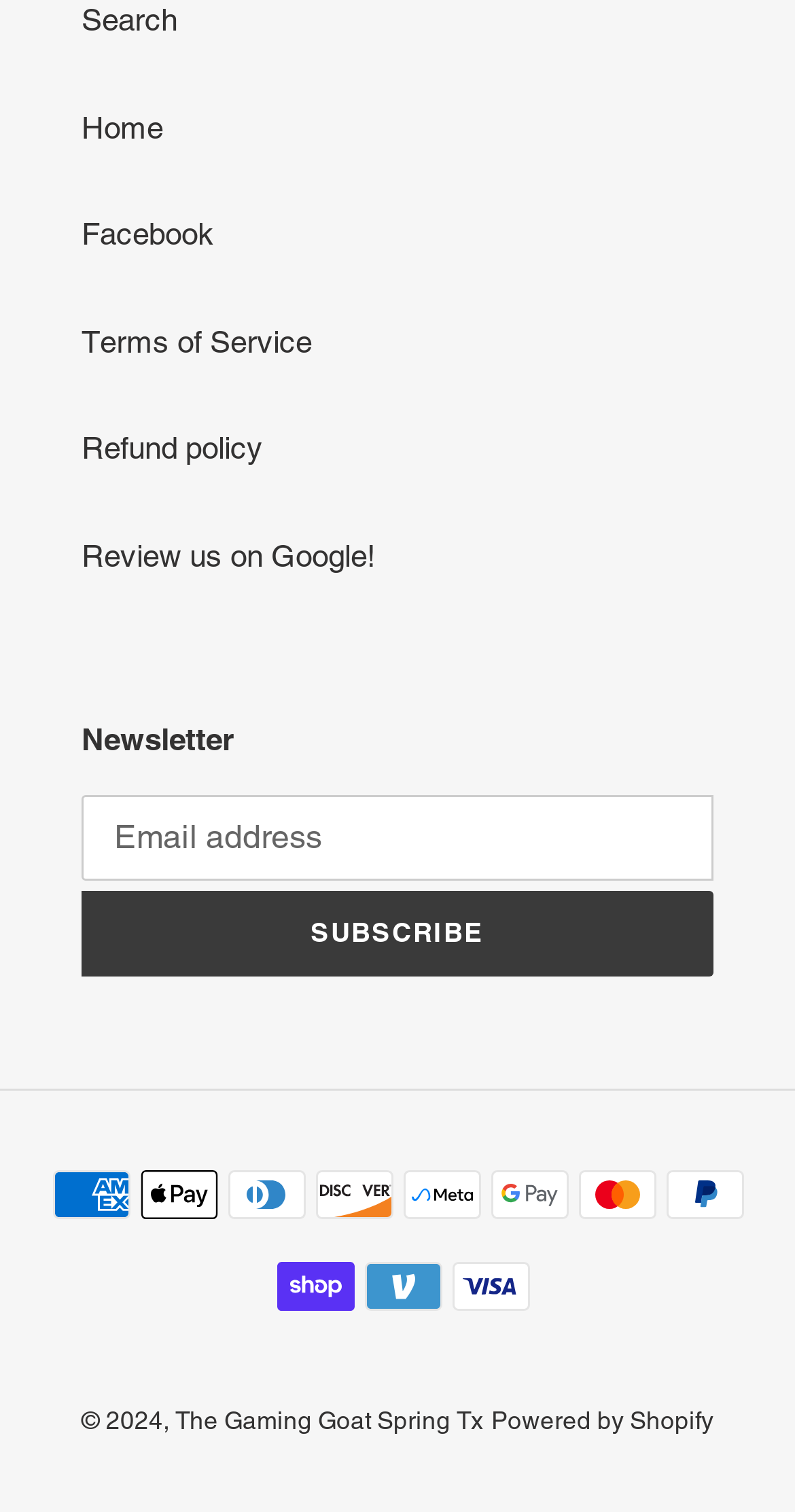What is the copyright year?
Give a detailed response to the question by analyzing the screenshot.

The StaticText element at the bottom of the page displays the copyright symbol followed by the year '2024', indicating that the website's content is copyrighted until 2024.